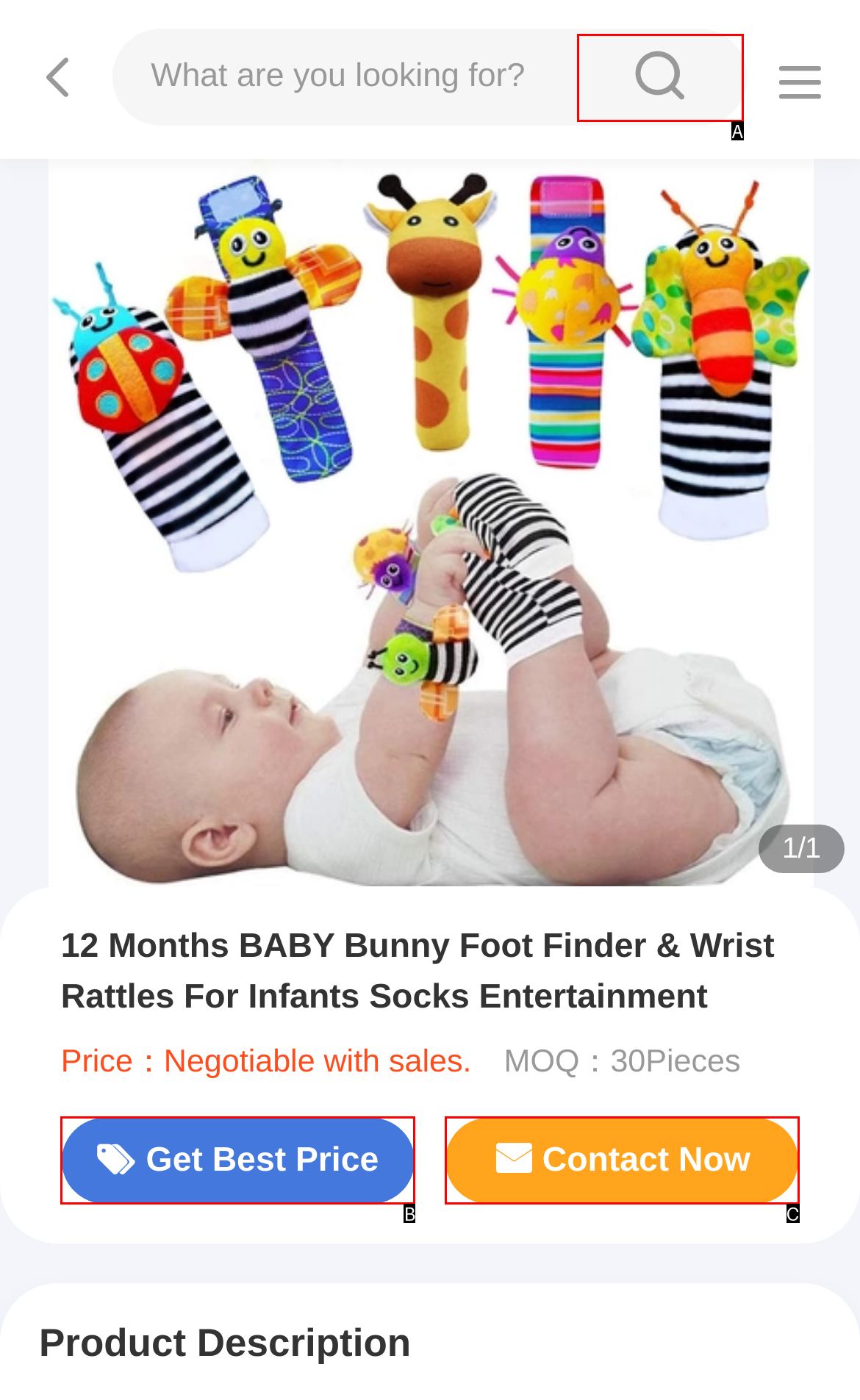Determine the option that best fits the description: sousou text
Reply with the letter of the correct option directly.

A